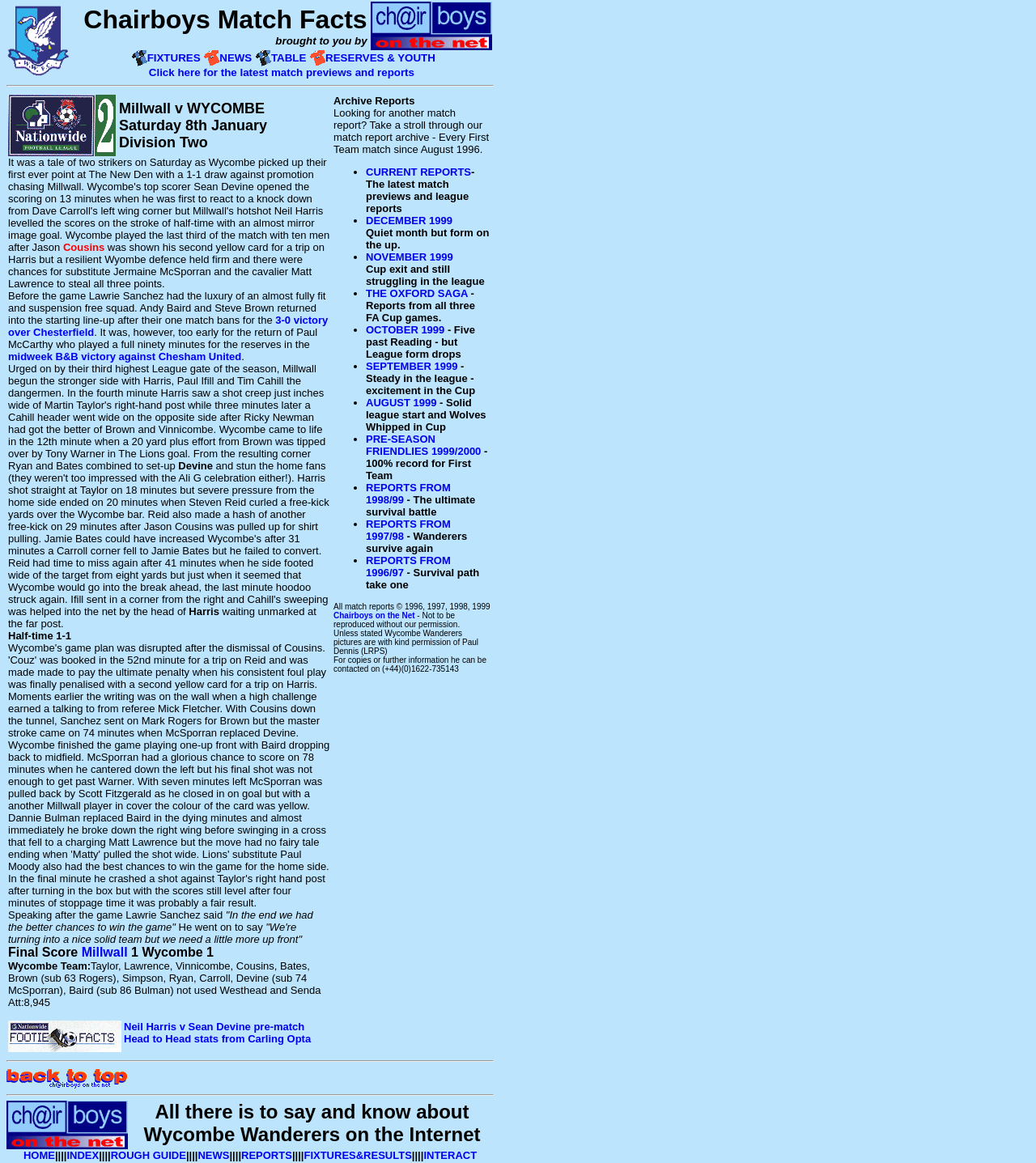What is the name of the league?
Please use the image to deliver a detailed and complete answer.

I found this answer by reading the match report and finding the sentence 'Nationwide League Division Two Millwall v WYCOMBE Saturday 8th January Division Two...' which indicates the name of the league.